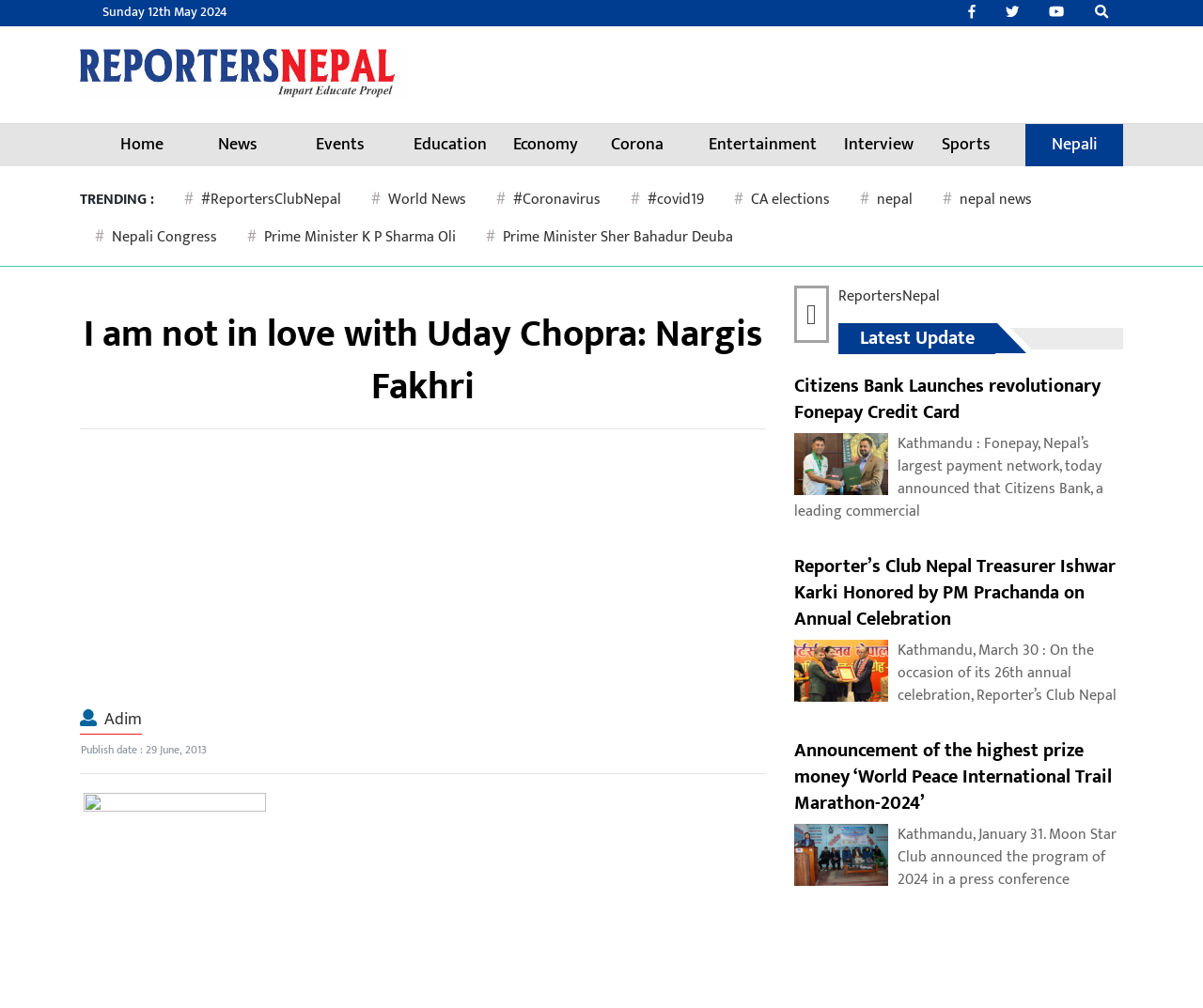What is the title of the news article?
Please provide a detailed and thorough answer to the question.

The title of the news article is displayed in a heading element with bounding box coordinates [0.066, 0.305, 0.637, 0.41], which has the text 'I am not in love with Uday Chopra: Nargis Fakhri'.